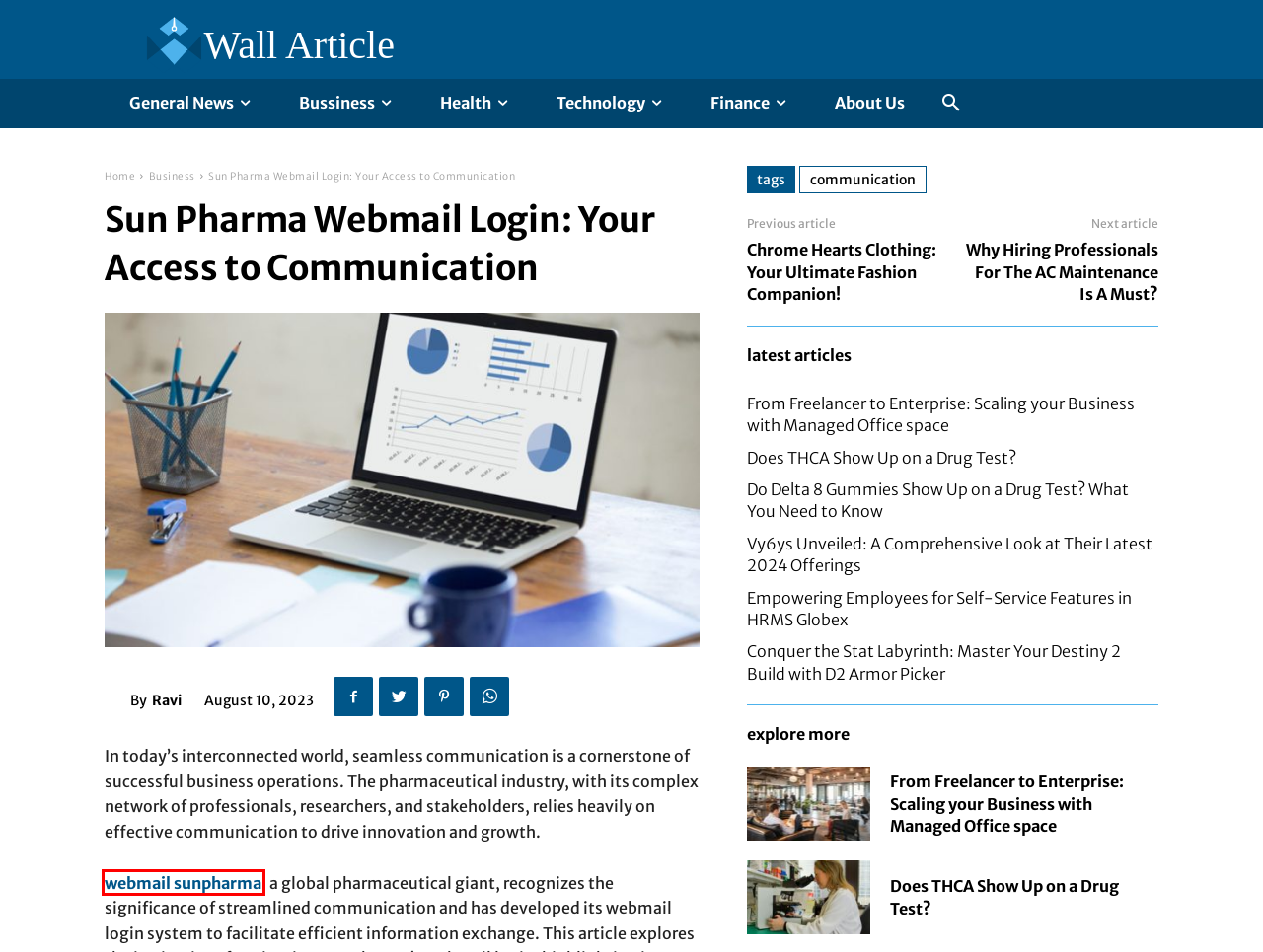With the provided webpage screenshot containing a red bounding box around a UI element, determine which description best matches the new webpage that appears after clicking the selected element. The choices are:
A. Business Archives - Wall Article
B. Technology Archives - Wall Article
C. Chrome Hearts Clothing: Your Ultimate Fashion Companion! - Wall Article
D. Why Hiring Professionals For The AC Maintenance Is A Must? - Wall Article
E. Exactly How to Login Sun Pharma webmail authorities website
F. Vy6ys Unveiled: A Comprehensive Look at Their Latest 2024 Offerings - Wall Article
G. Wallarticle.com | Galaxy of Information
H. Empowering Employees for Self-Service Features in HRMS Globex - Wall Article

E